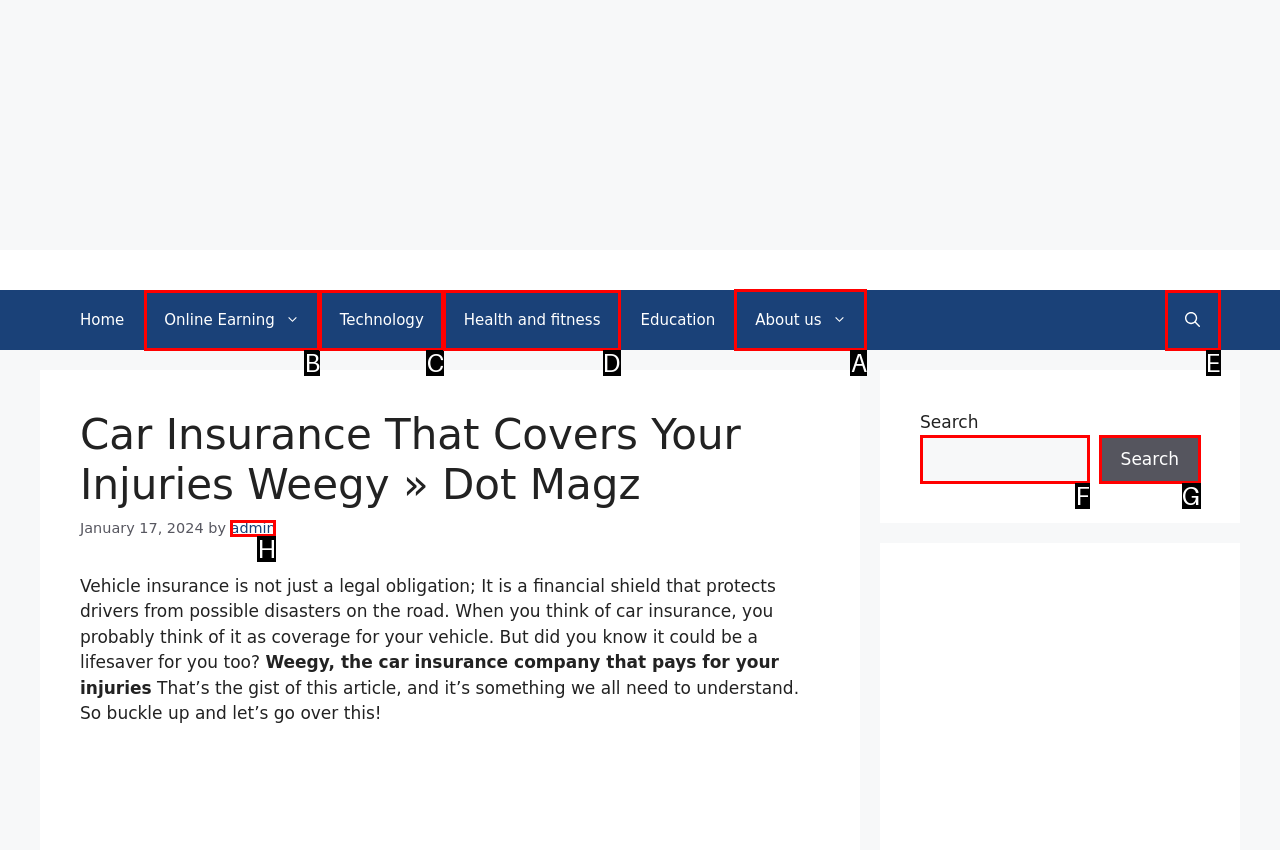Choose the UI element you need to click to carry out the task: Click the About us link.
Respond with the corresponding option's letter.

A